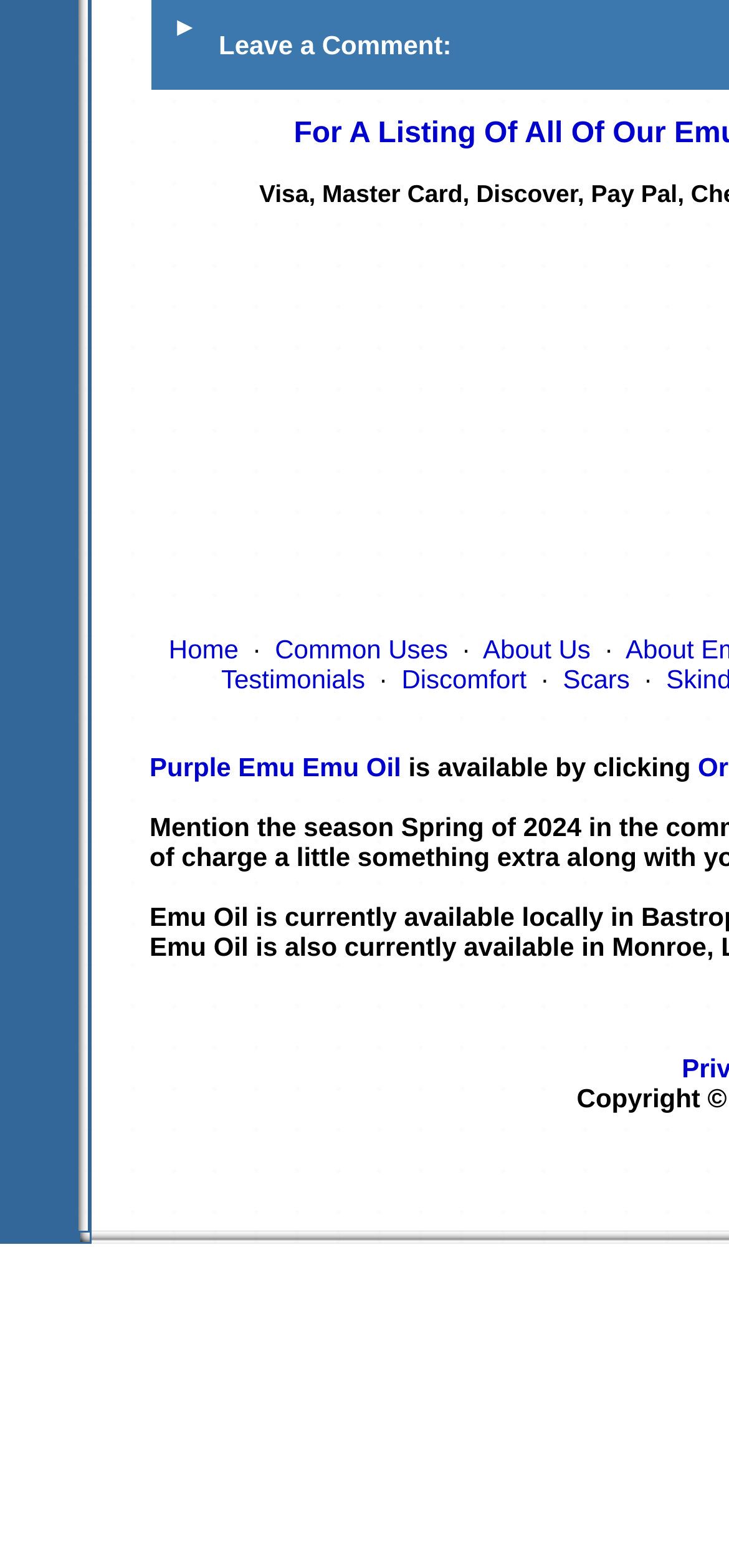Please provide the bounding box coordinates for the UI element as described: "Scars". The coordinates must be four floats between 0 and 1, represented as [left, top, right, bottom].

[0.772, 0.423, 0.864, 0.443]